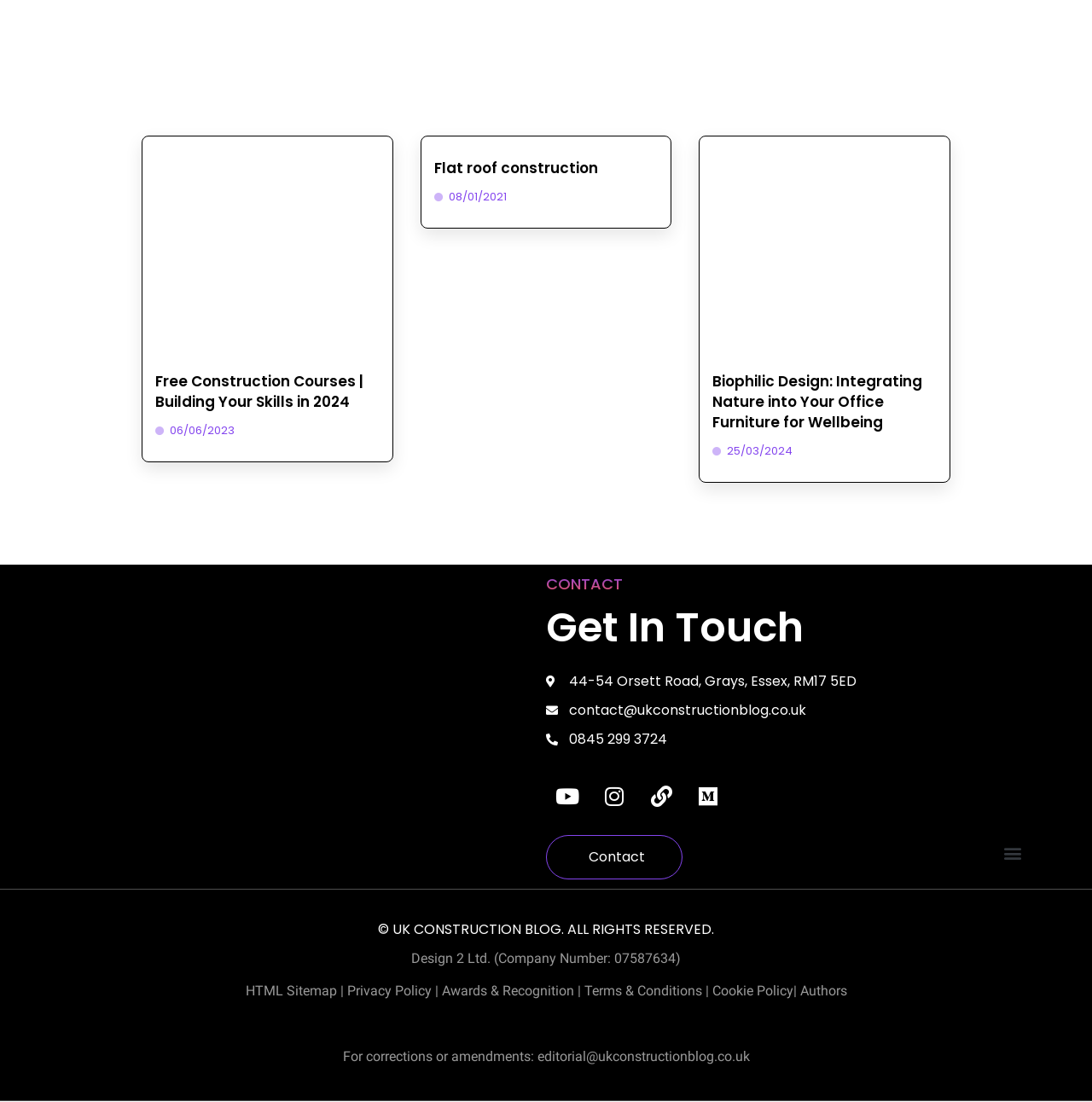Identify the bounding box coordinates of the clickable section necessary to follow the following instruction: "Click on the 'Menu Toggle' button". The coordinates should be presented as four float numbers from 0 to 1, i.e., [left, top, right, bottom].

[0.914, 0.761, 0.94, 0.786]